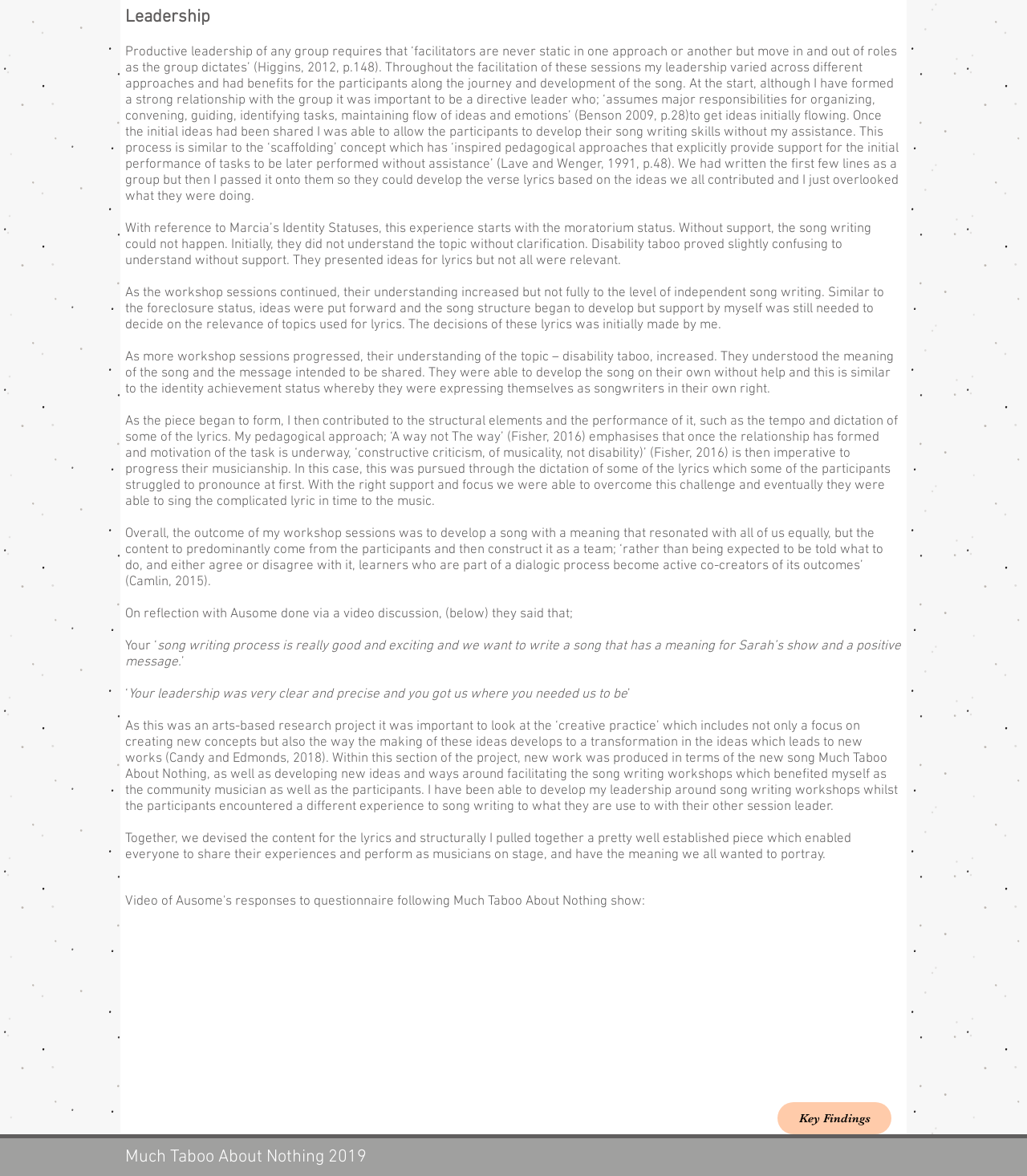Based on the image, please elaborate on the answer to the following question:
What is the topic of the song written by the participants?

The topic of the song written by the participants is disability taboo, which is mentioned in the text as the theme of the song 'Much Taboo About Nothing'.